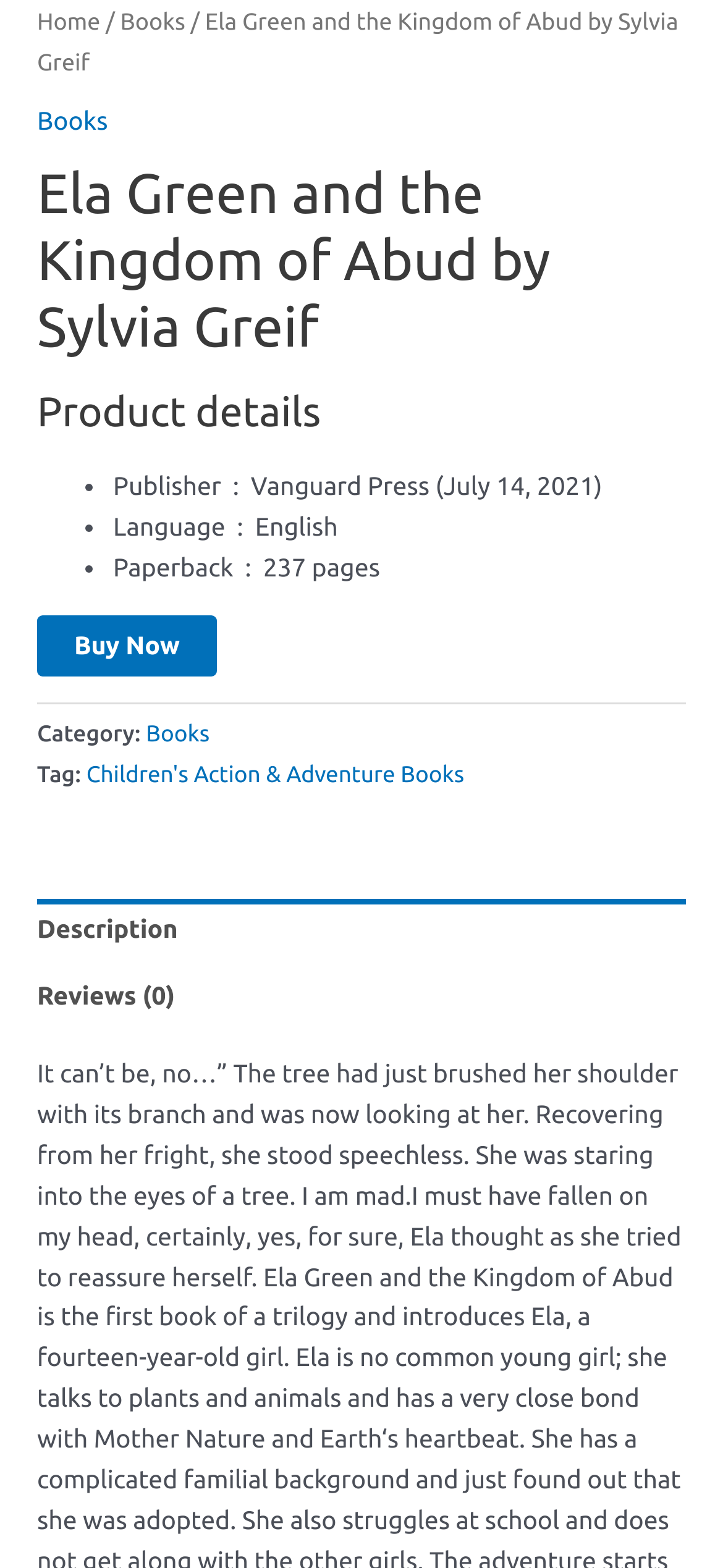Find the bounding box of the web element that fits this description: "Children's Action & Adventure Books".

[0.119, 0.487, 0.642, 0.502]